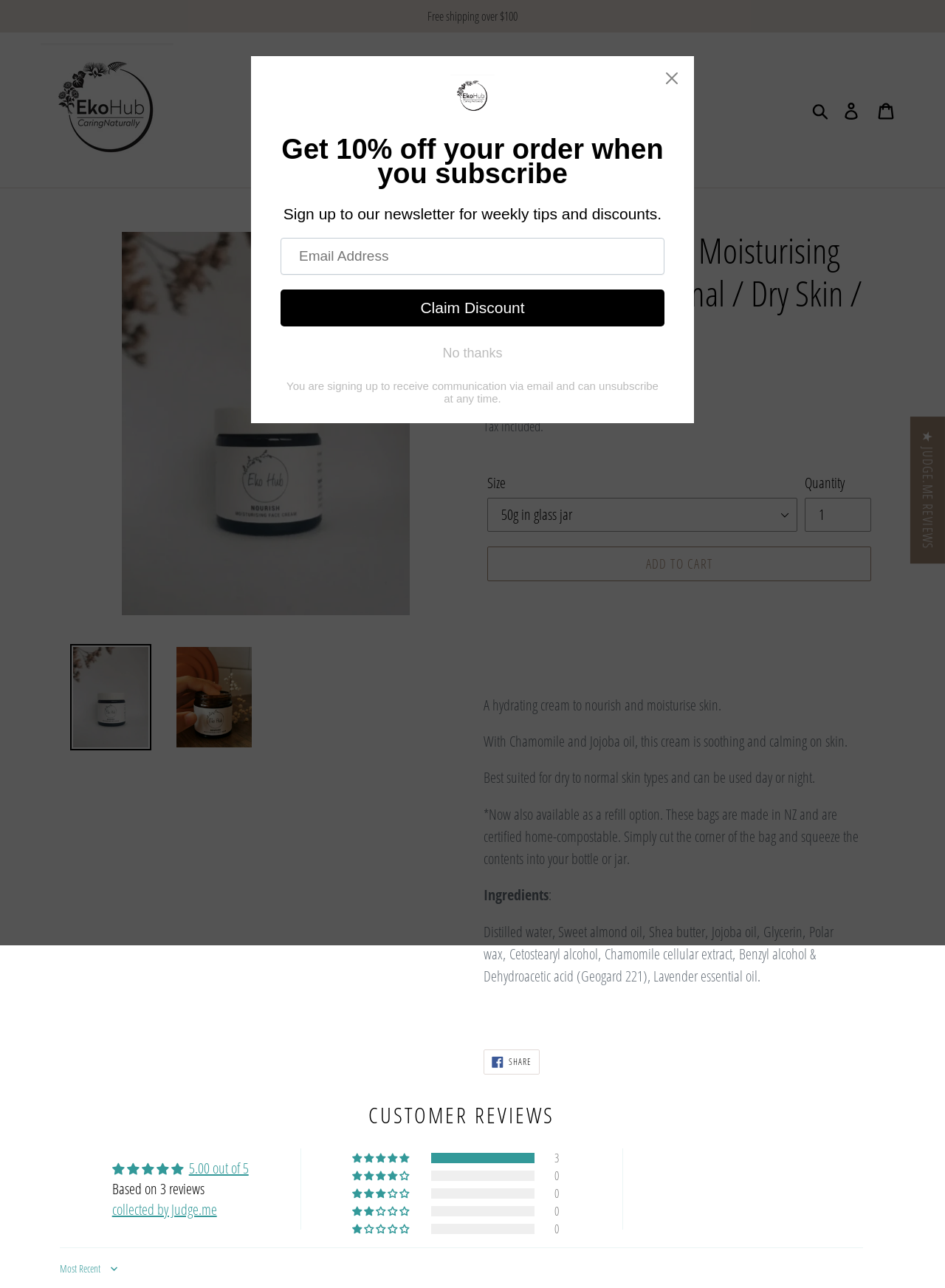Bounding box coordinates should be provided in the format (top-left x, top-left y, bottom-right x, bottom-right y) with all values between 0 and 1. Identify the bounding box for this UI element: Blog

[0.439, 0.065, 0.476, 0.085]